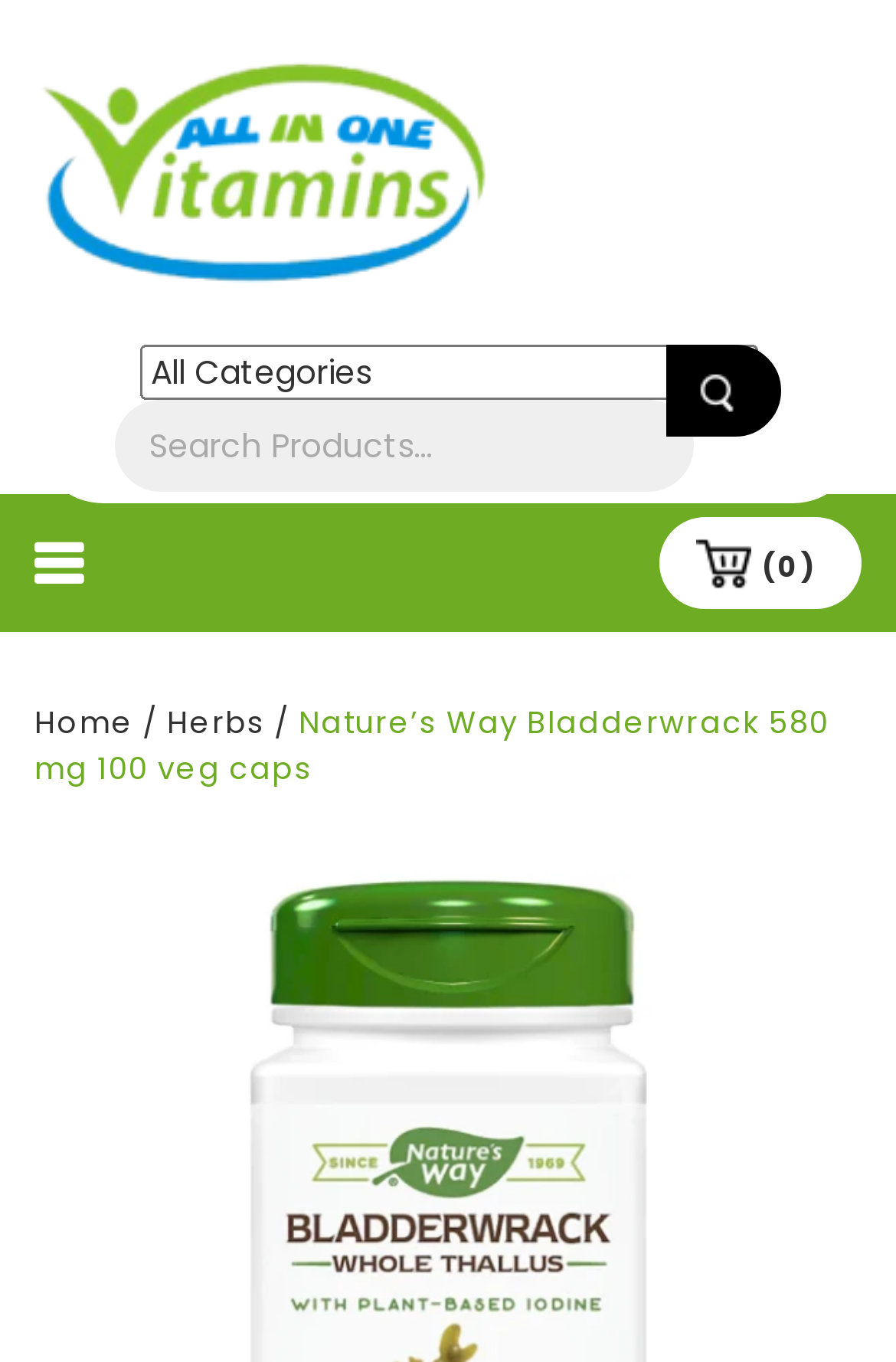How many items are in the shopping cart? Analyze the screenshot and reply with just one word or a short phrase.

0